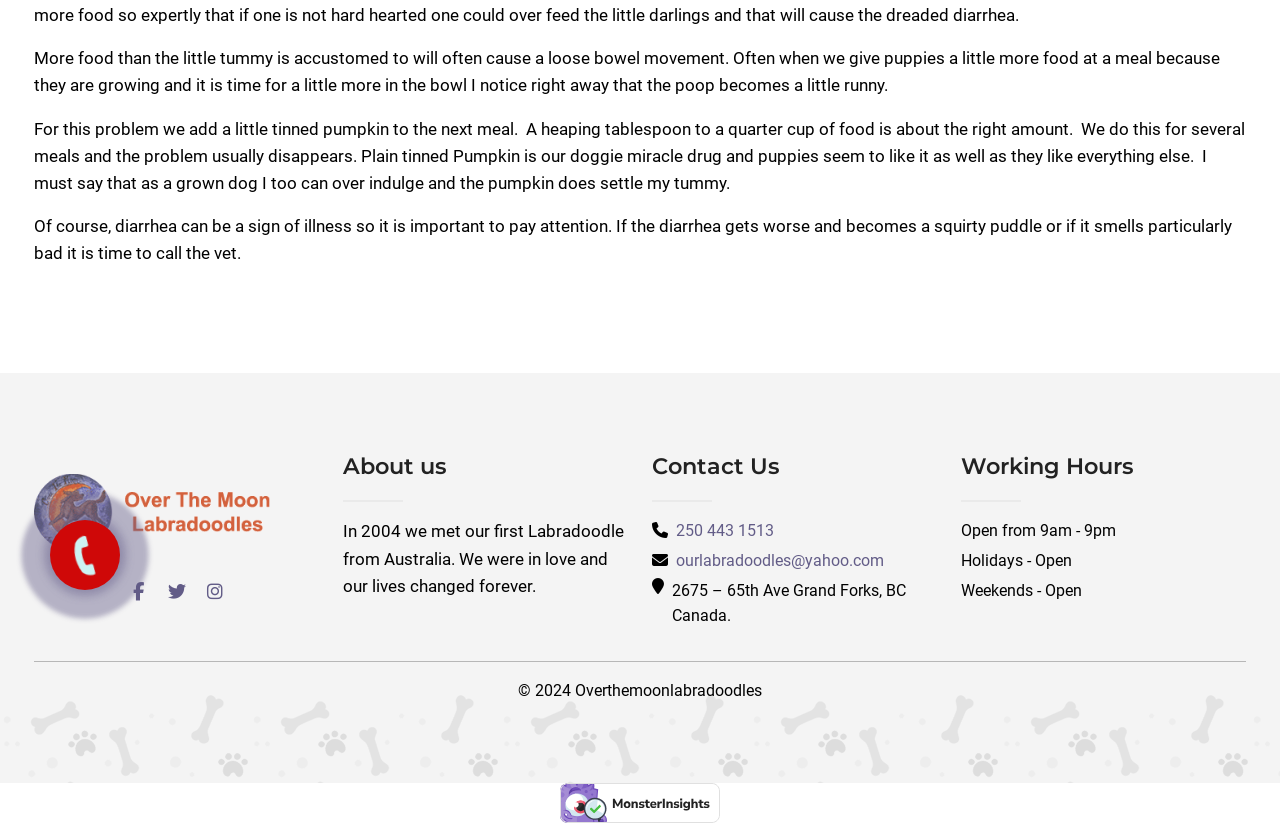Identify the bounding box of the UI element that matches this description: "title="Facebook"".

[0.095, 0.694, 0.121, 0.745]